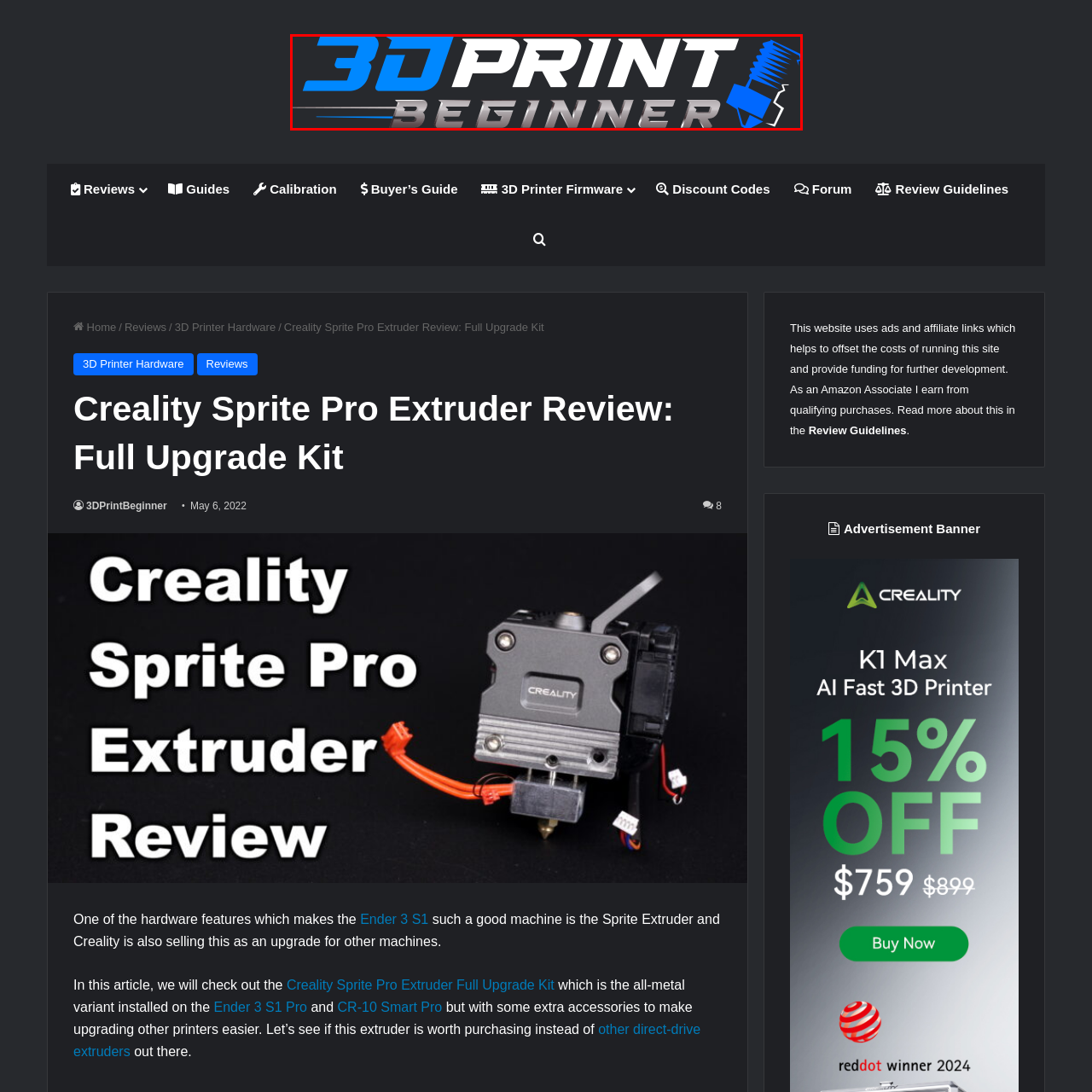Examine the image within the red border and provide a concise answer: What is the main focus of the platform represented by the logo?

Three-dimensional printing